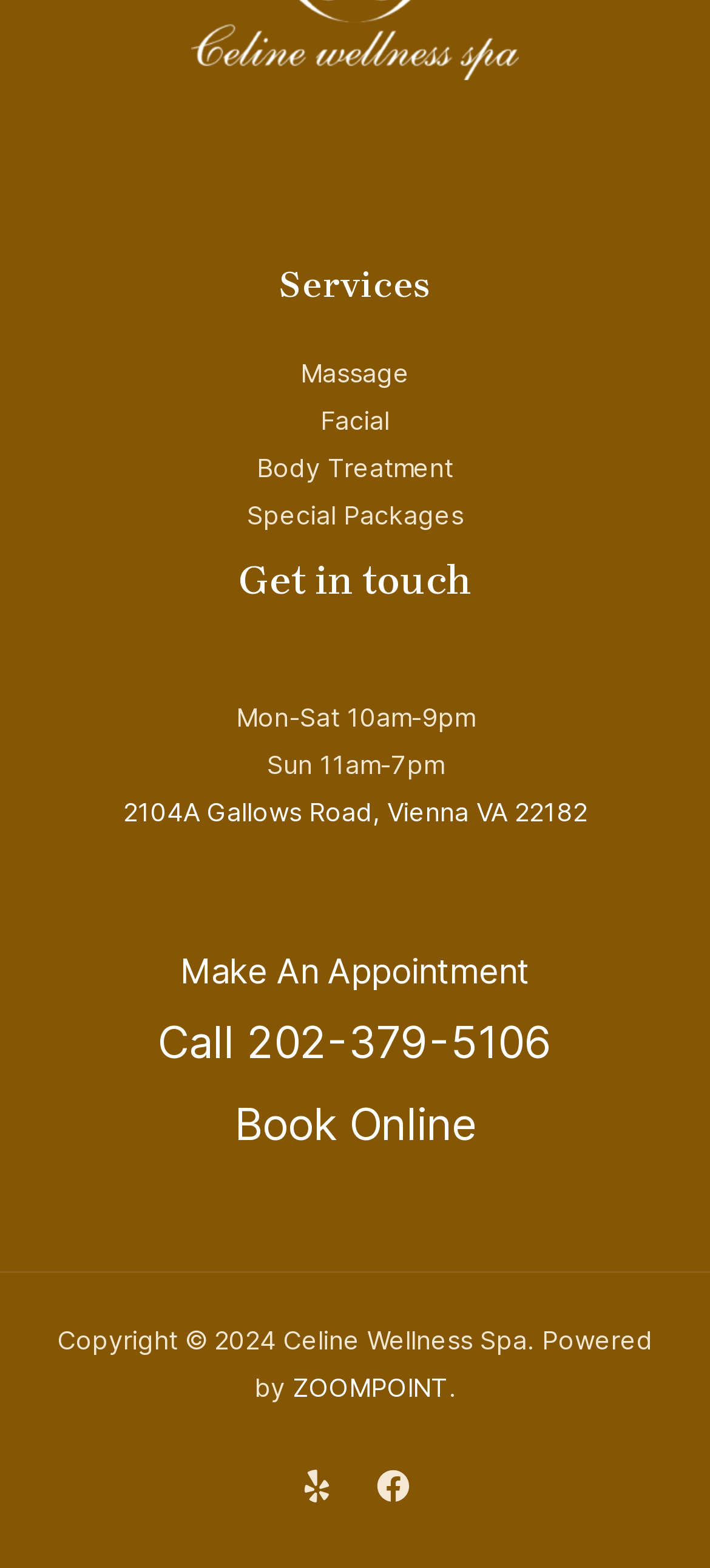What is the phone number to make an appointment?
Using the image, respond with a single word or phrase.

202-379-5106